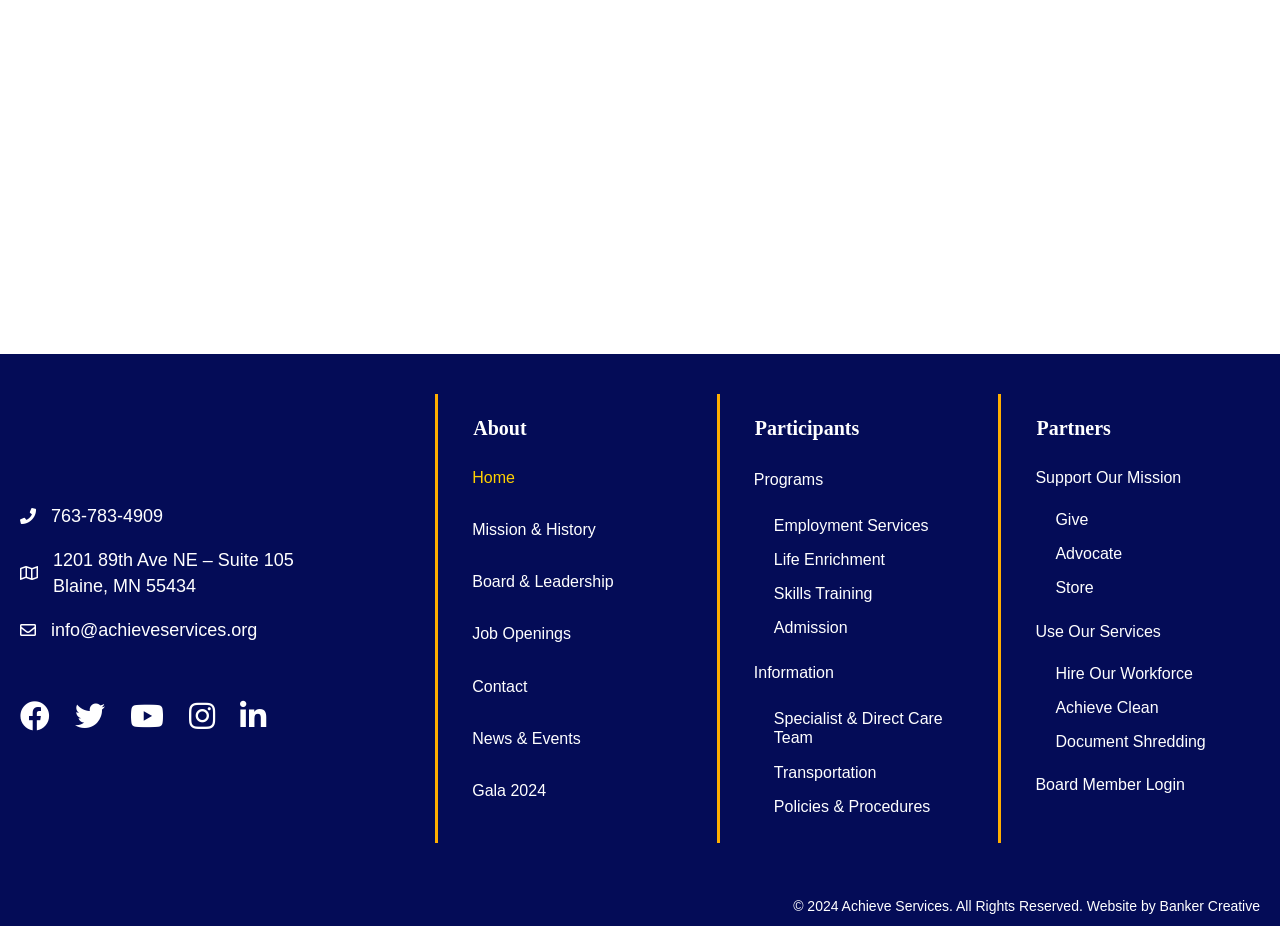How many local businesses have Achieve Services provided a workforce for?
Using the visual information, respond with a single word or phrase.

More than 50